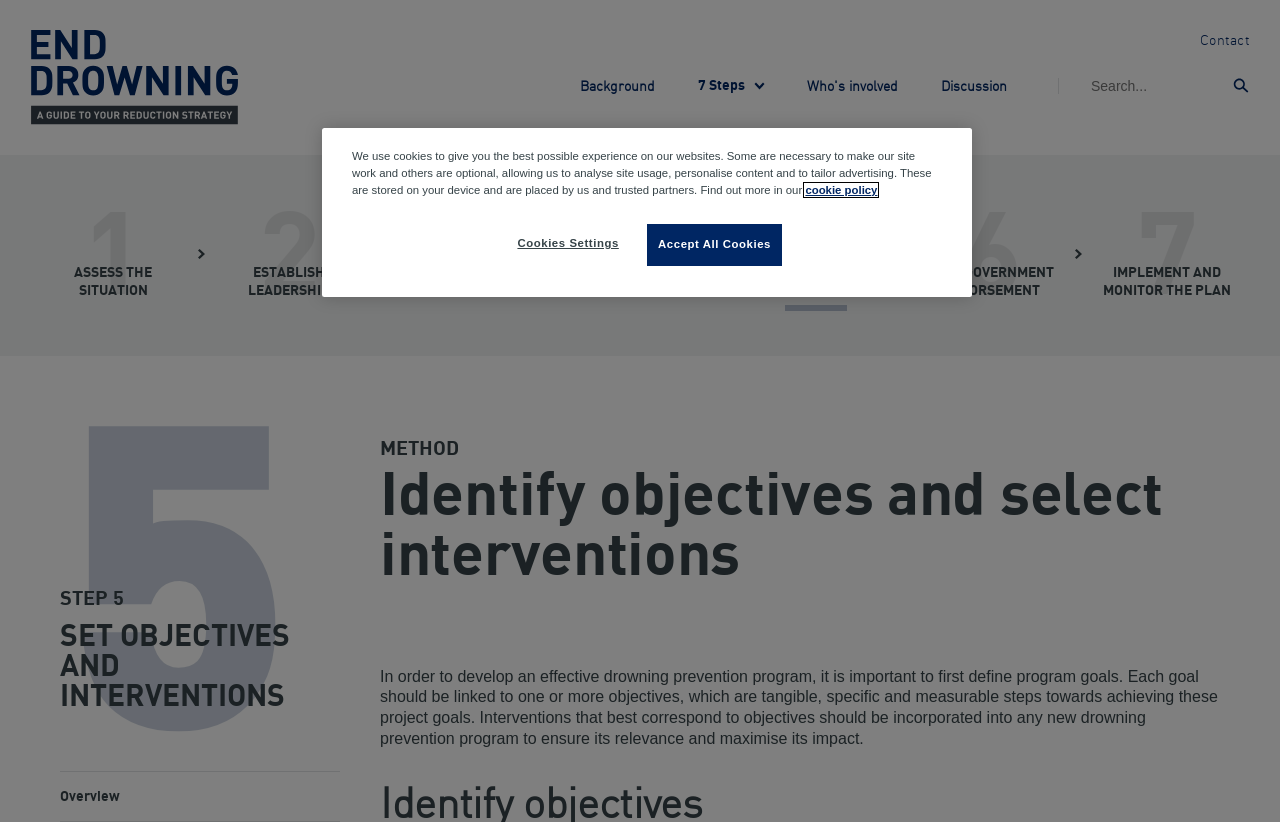Indicate the bounding box coordinates of the element that needs to be clicked to satisfy the following instruction: "read about step 5". The coordinates should be four float numbers between 0 and 1, i.e., [left, top, right, bottom].

[0.047, 0.716, 0.097, 0.74]